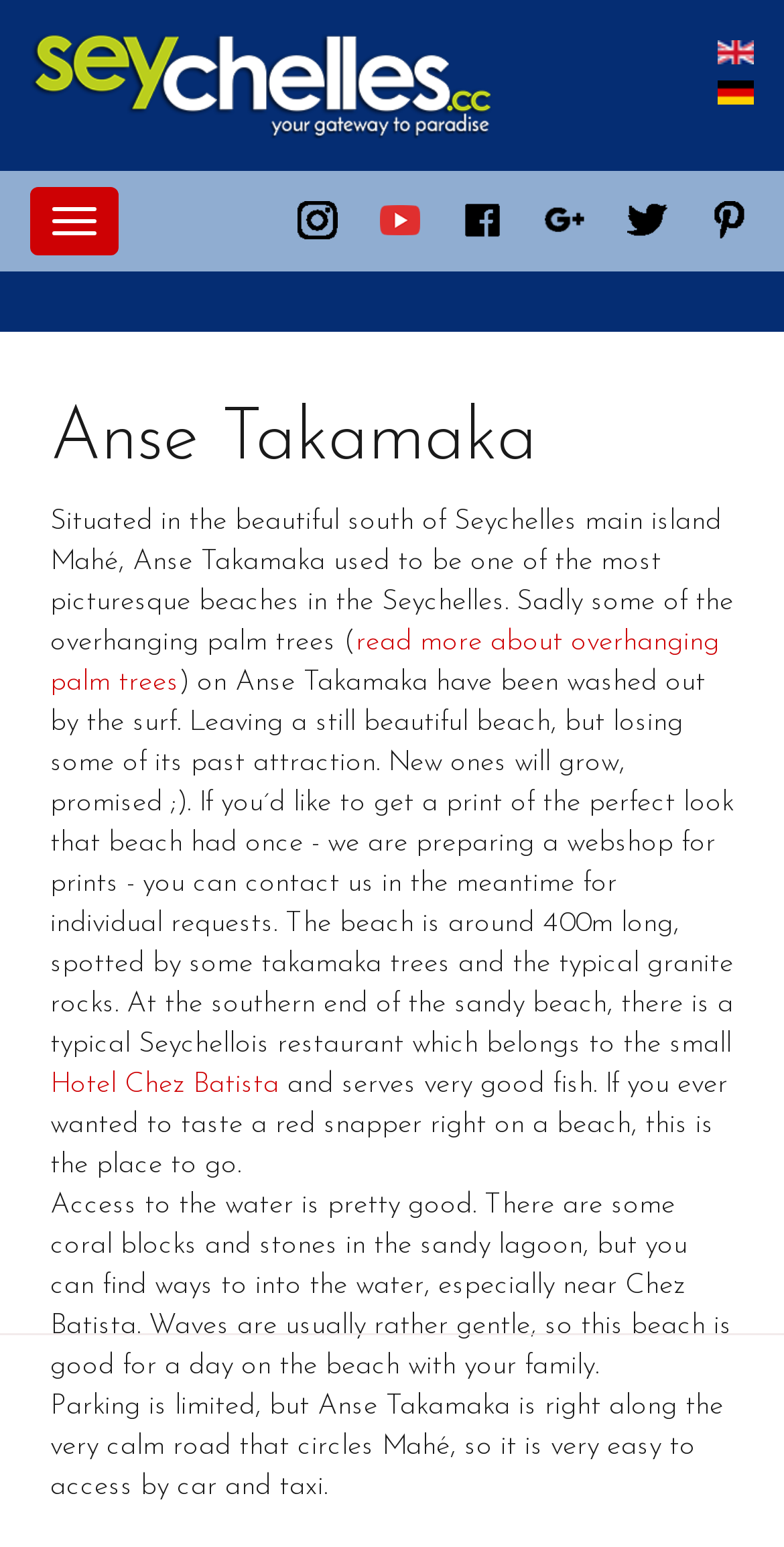Specify the bounding box coordinates of the element's area that should be clicked to execute the given instruction: "Visit Instagram". The coordinates should be four float numbers between 0 and 1, i.e., [left, top, right, bottom].

[0.379, 0.131, 0.431, 0.151]